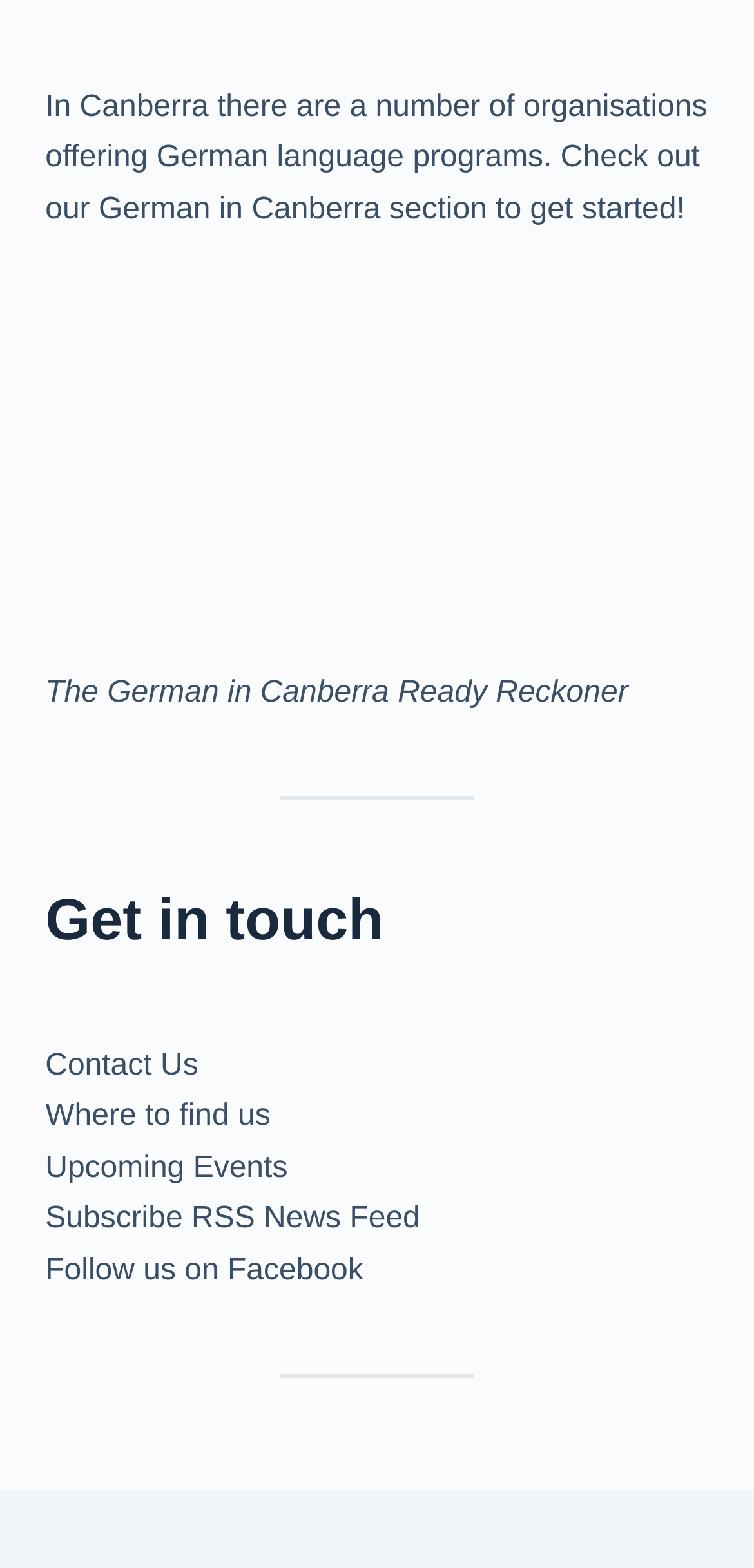What is the name of the language program?
Based on the image content, provide your answer in one word or a short phrase.

German